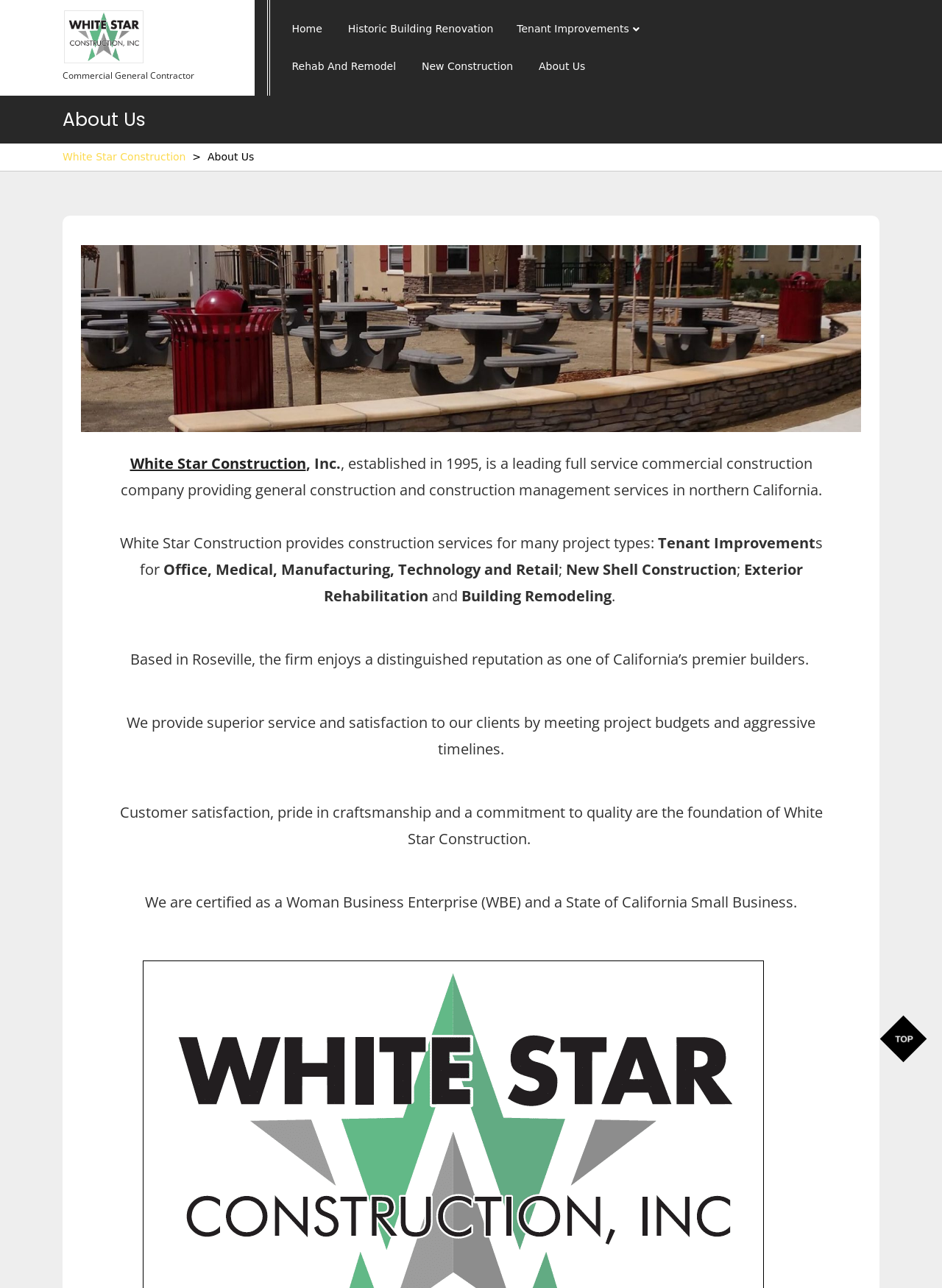What is White Star Construction certified as?
From the screenshot, provide a brief answer in one word or phrase.

WBE and State of California Small Business